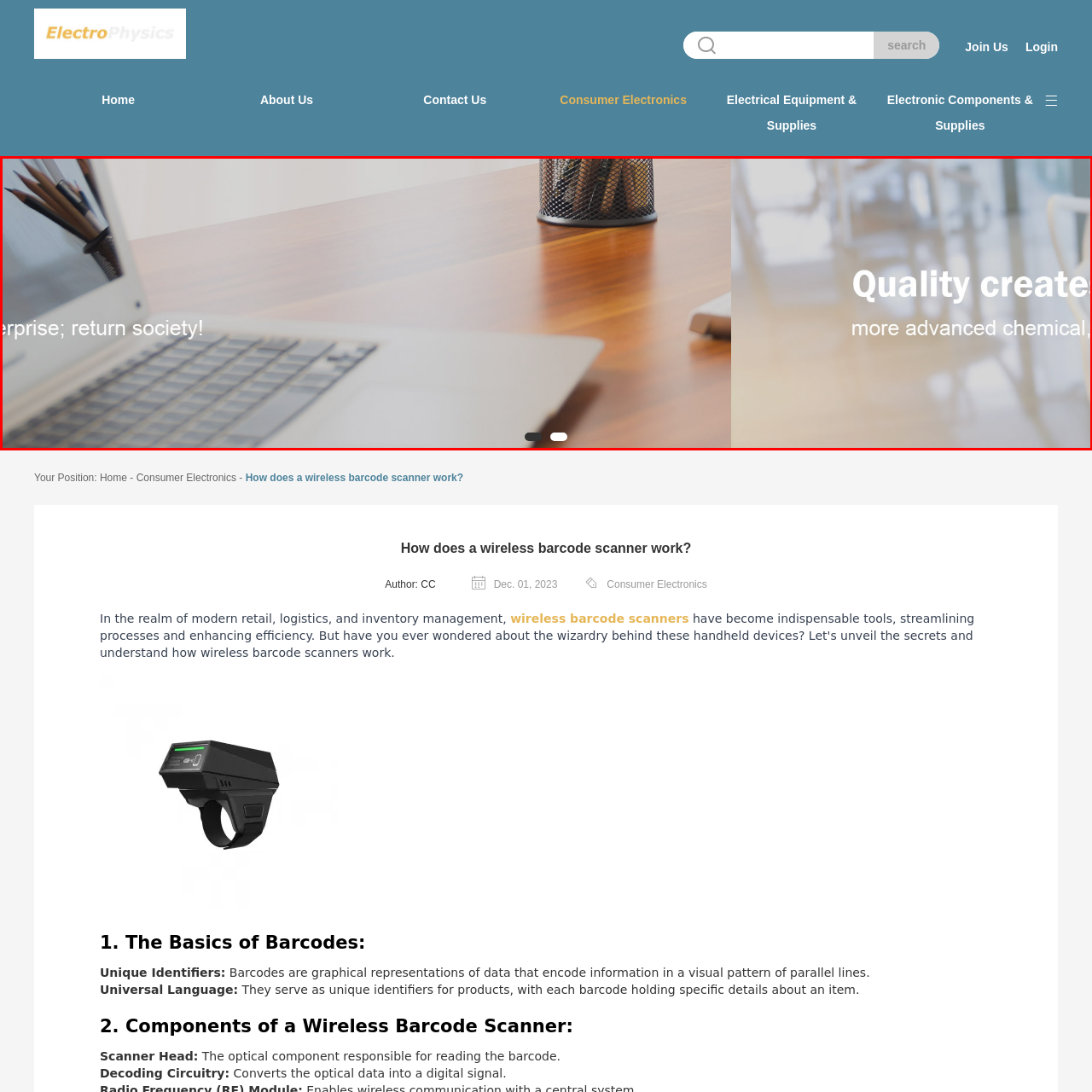Pay attention to the red boxed area, What is the color of the mesh pencil holder? Provide a one-word or short phrase response.

Black